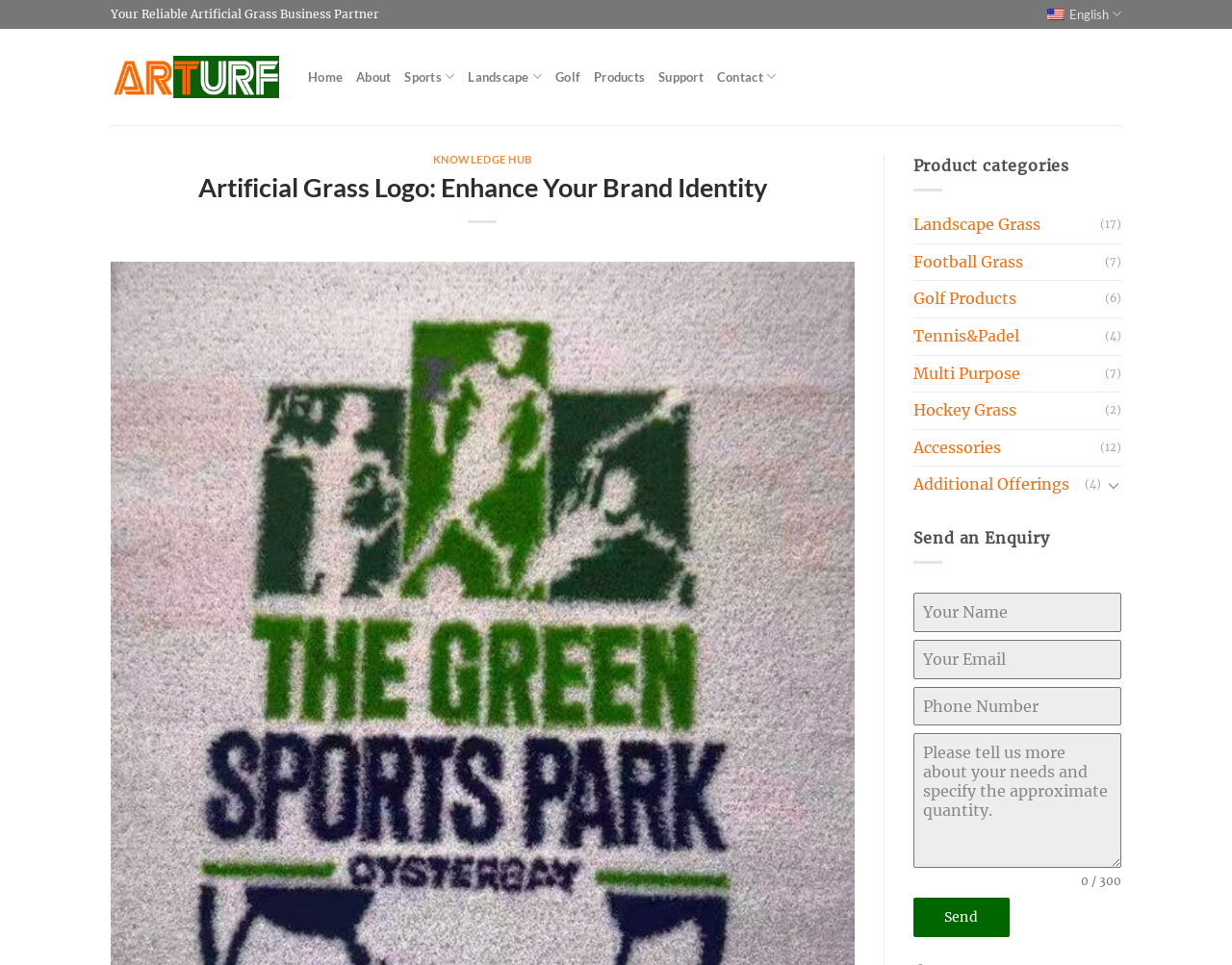Determine the bounding box coordinates of the clickable element necessary to fulfill the instruction: "Click the 'Send' button". Provide the coordinates as four float numbers within the 0 to 1 range, i.e., [left, top, right, bottom].

[0.741, 0.931, 0.819, 0.971]